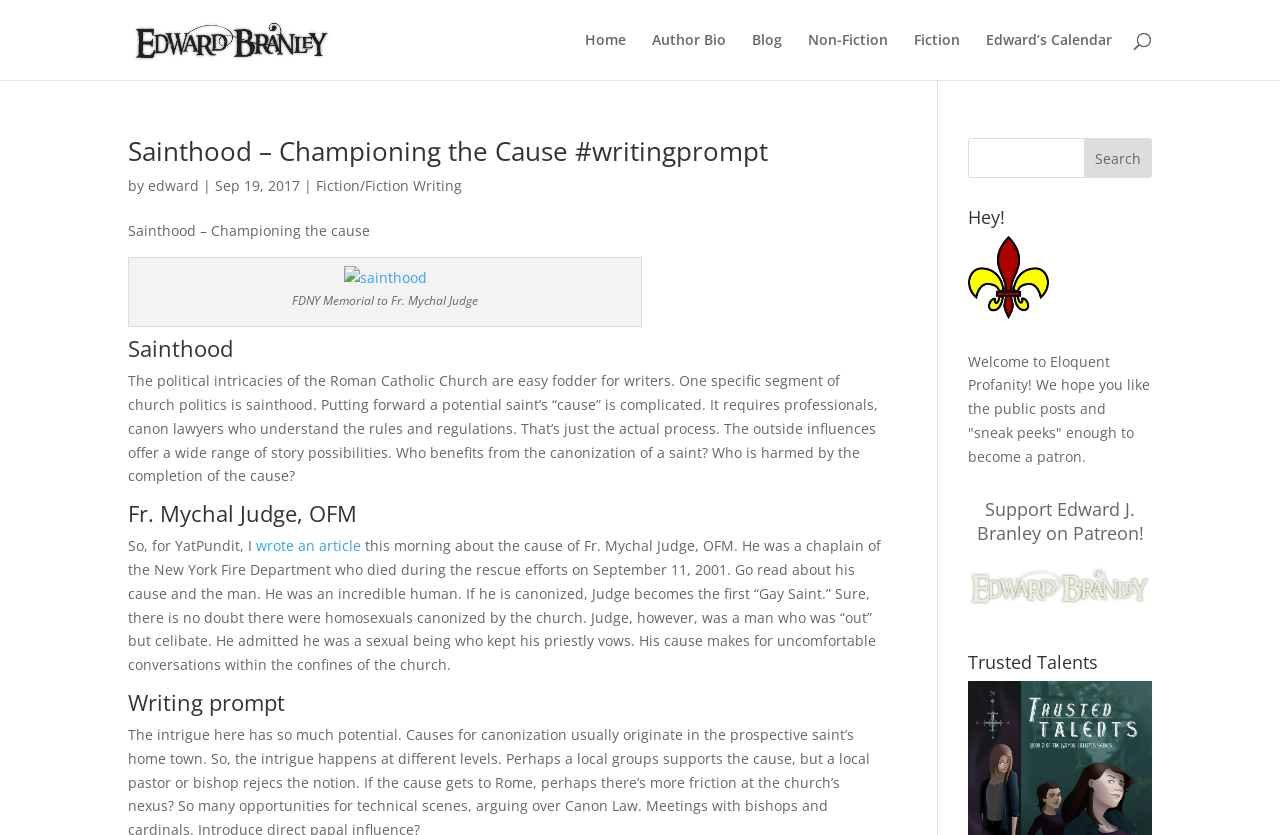Find the bounding box of the element with the following description: "alt="Edward J. Branley"". The coordinates must be four float numbers between 0 and 1, formatted as [left, top, right, bottom].

[0.103, 0.034, 0.259, 0.057]